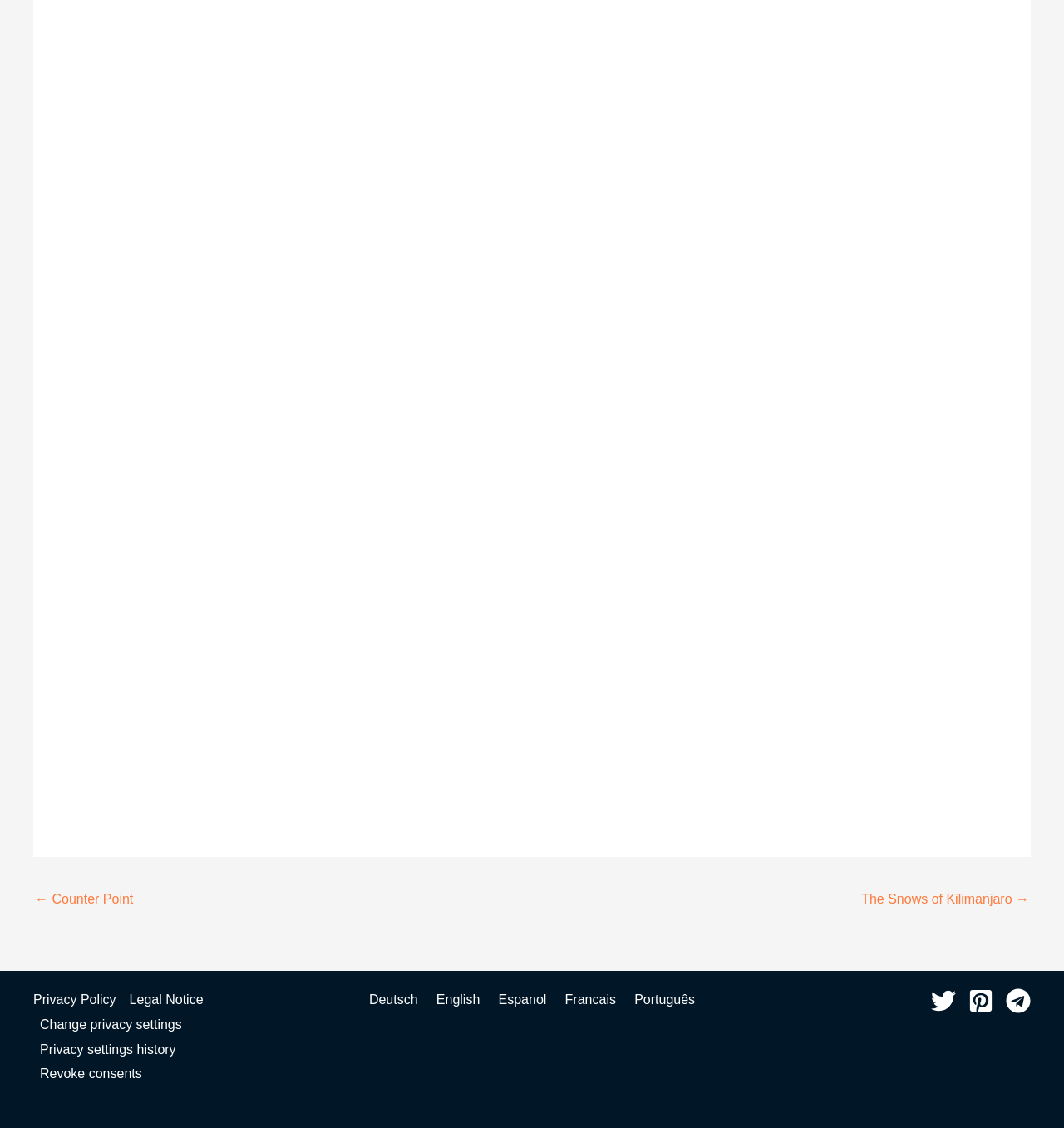Find the bounding box of the UI element described as: "aria-label="Twitter"". The bounding box coordinates should be given as four float values between 0 and 1, i.e., [left, top, right, bottom].

[0.875, 0.876, 0.898, 0.898]